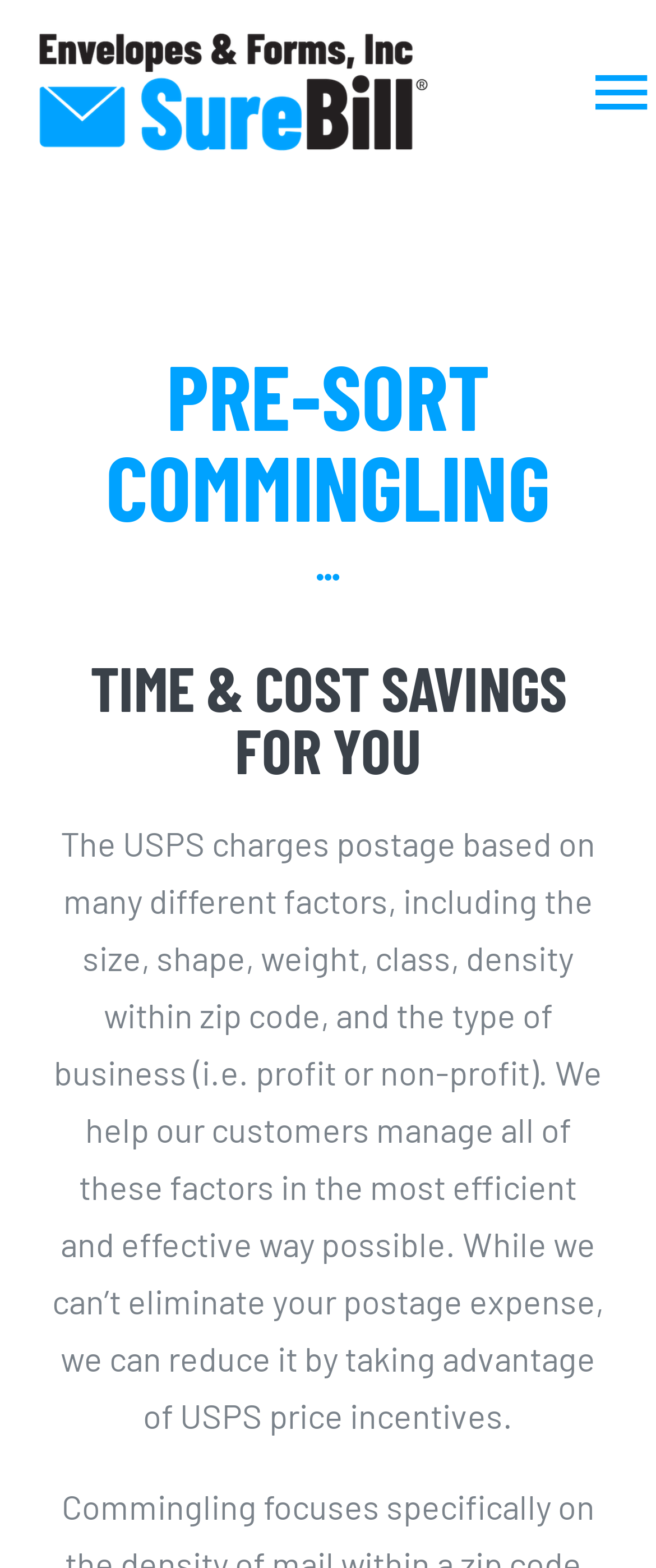Analyze the image and give a detailed response to the question:
What is the benefit of using the website's service?

The webpage states that while the website cannot eliminate postage expenses, it can help reduce them by taking advantage of USPS price incentives. This implies that using the website's service can result in cost savings for customers.